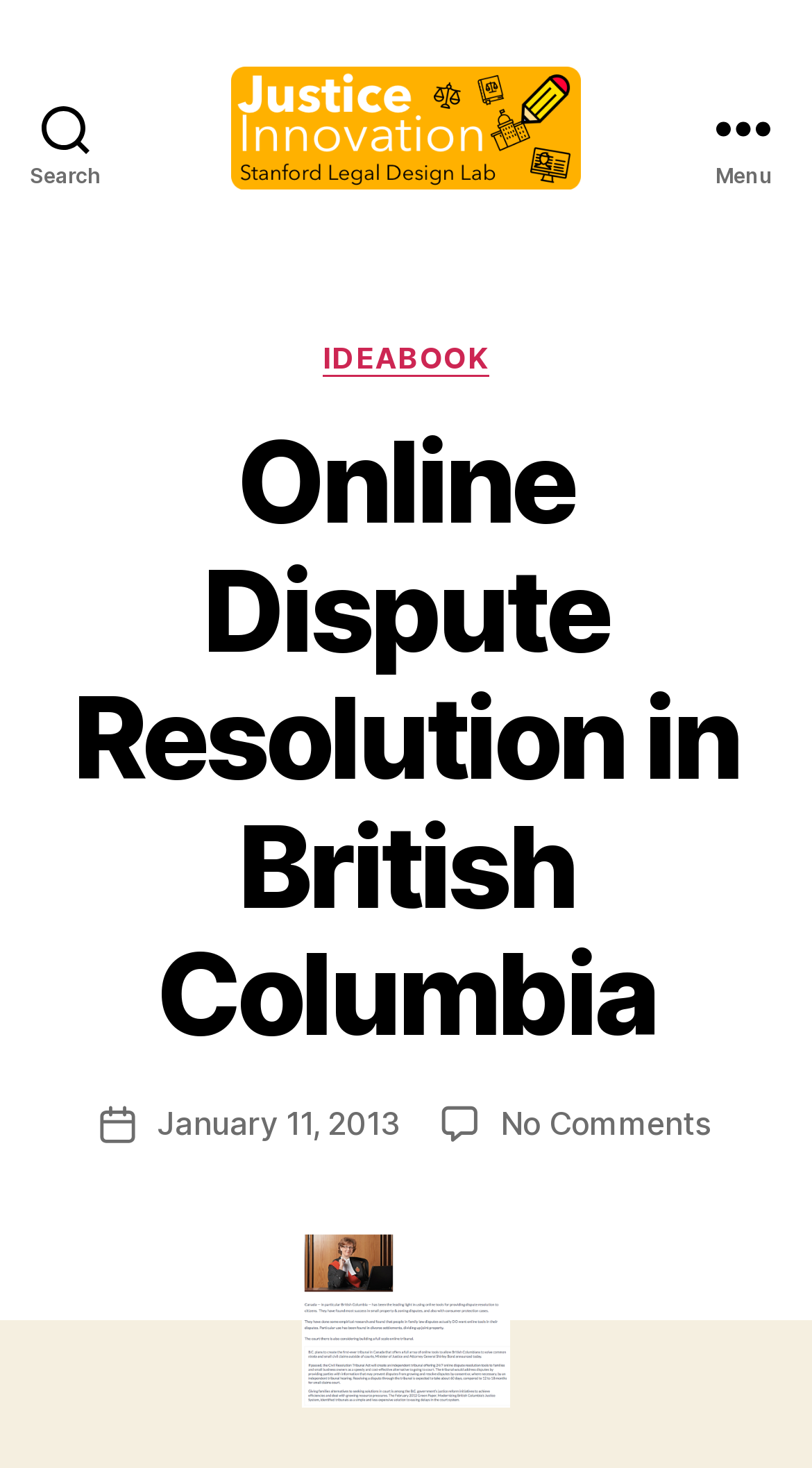Is there a menu button on the page?
Please answer the question with a detailed and comprehensive explanation.

I found a button with the text 'Menu' which indicates that there is a menu functionality on the page.